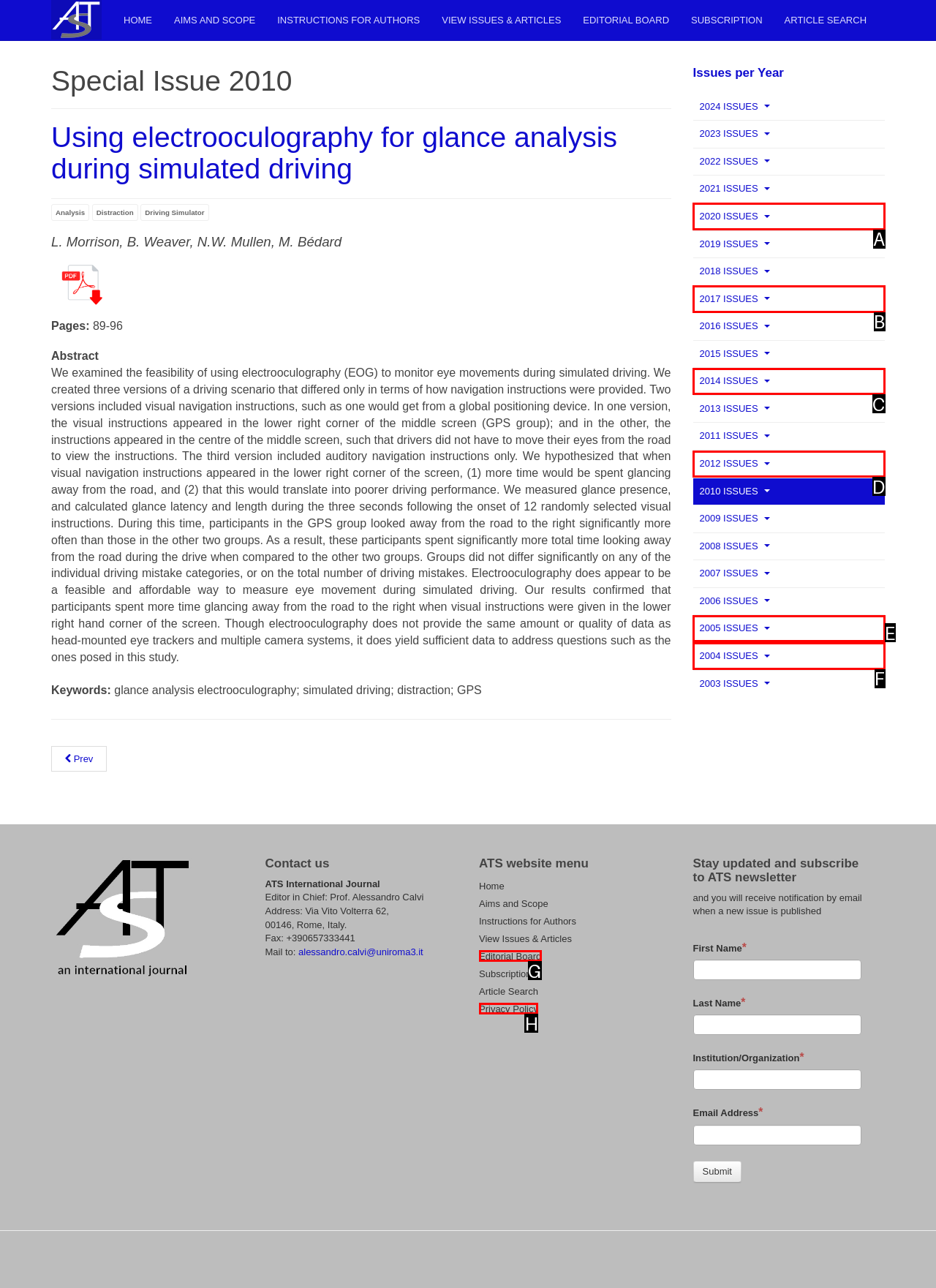Which UI element matches this description: 2014 ISSUES?
Reply with the letter of the correct option directly.

C